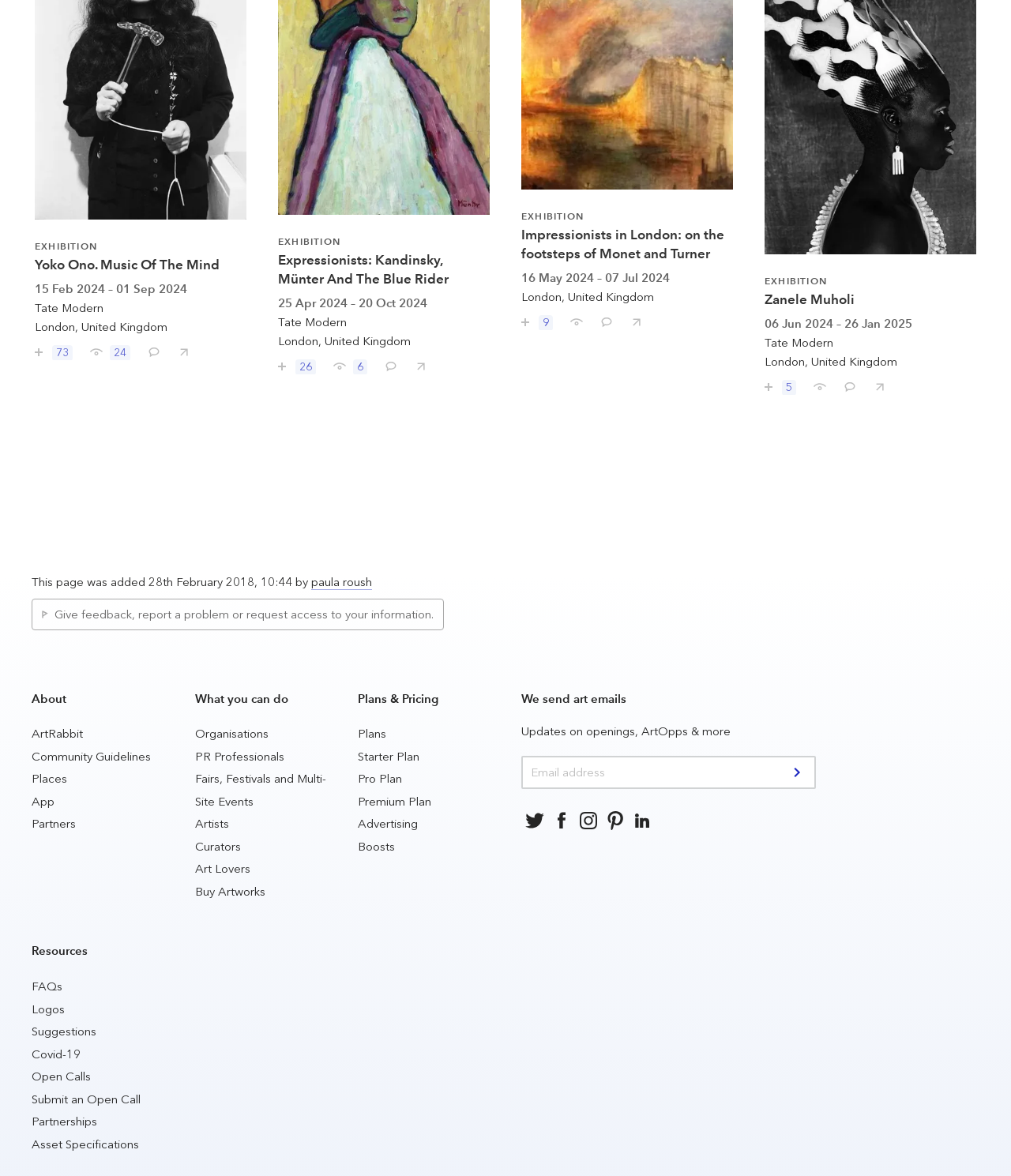What are the types of users mentioned on this page?
Based on the image, provide a one-word or brief-phrase response.

Organisations, PR Professionals, Fairs, Festivals and Multi-Site Events, Artists, Curators, Art Lovers